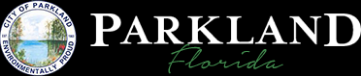Give a one-word or short phrase answer to this question: 
What color is the font used to write 'Florida'?

Green